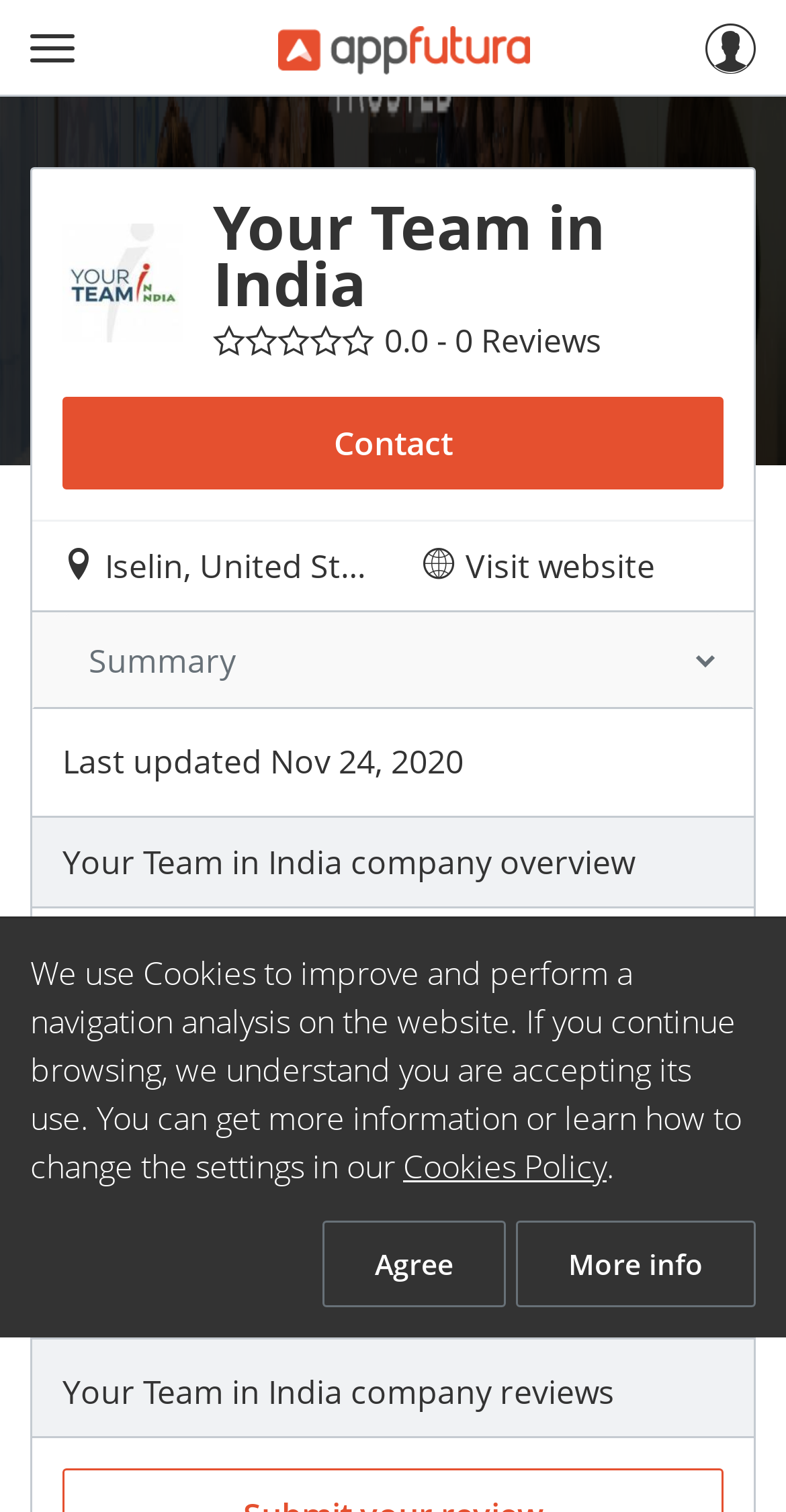Determine the main heading of the webpage and generate its text.

Your Team in India